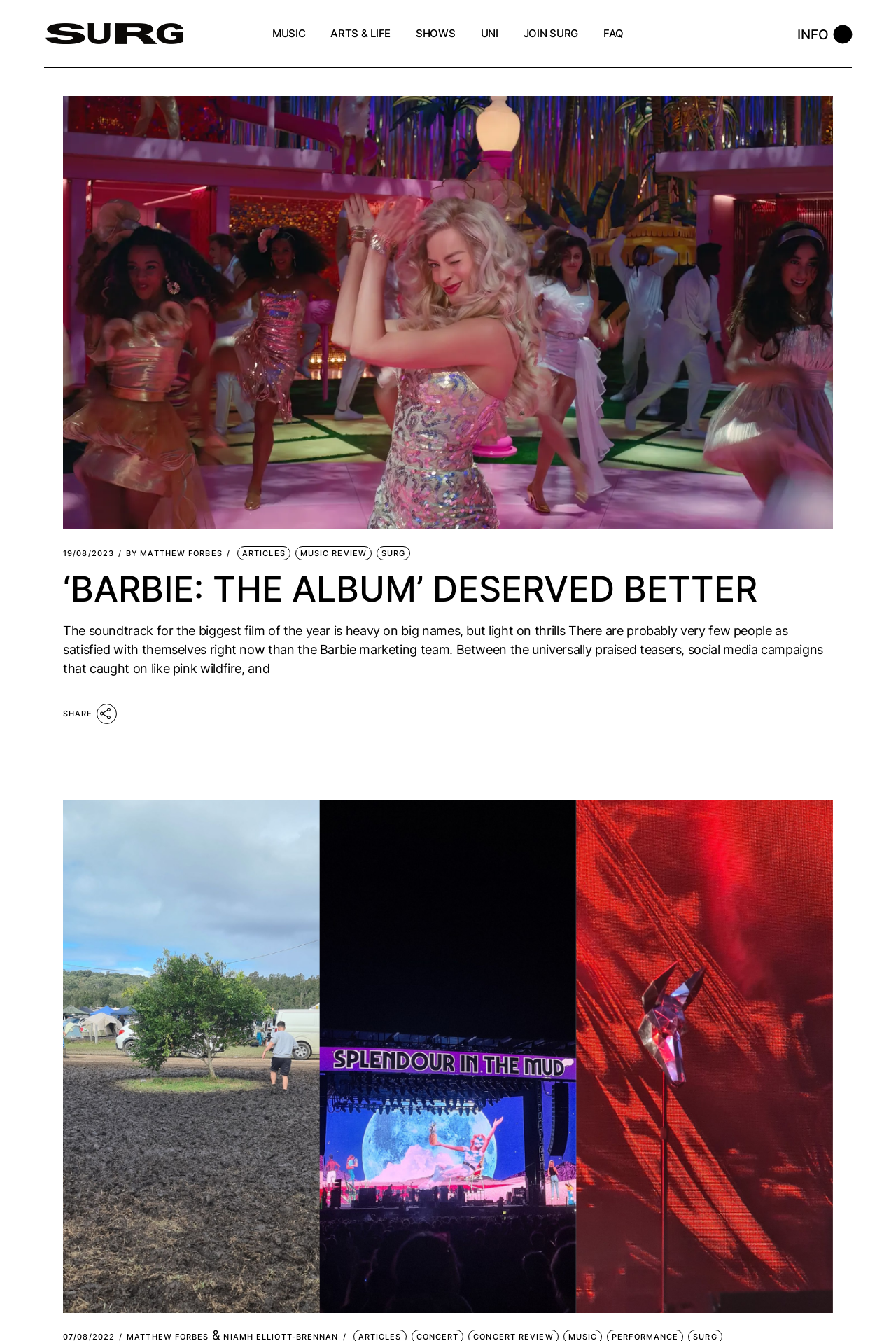Indicate the bounding box coordinates of the element that must be clicked to execute the instruction: "Go to MUSIC page". The coordinates should be given as four float numbers between 0 and 1, i.e., [left, top, right, bottom].

[0.304, 0.0, 0.341, 0.05]